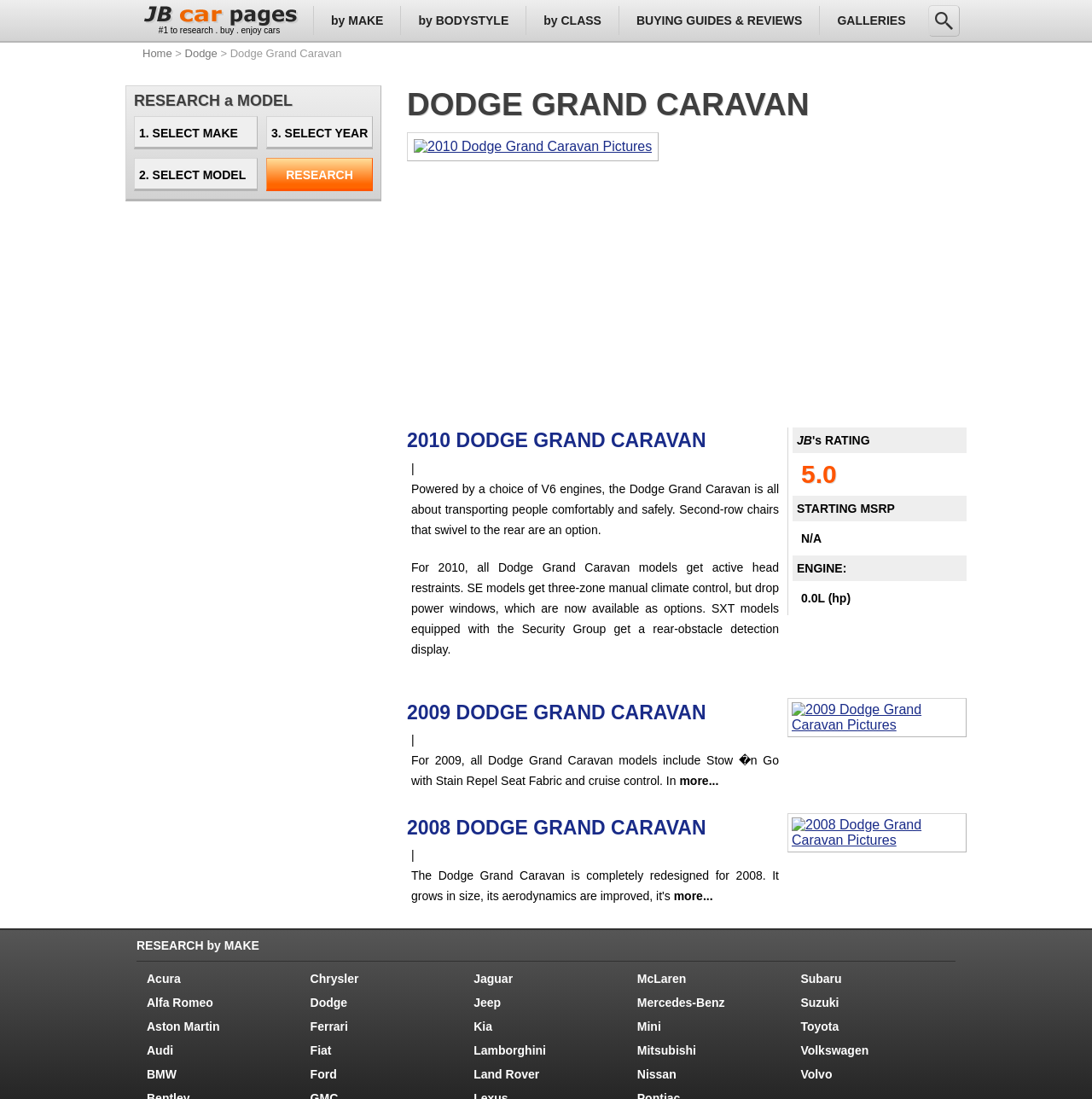Summarize the contents and layout of the webpage in detail.

This webpage is about the Dodge Grand Caravan, a minivan model. At the top, there is a navigation bar with links to "Home", "Dodge", and other related pages. Below the navigation bar, there is a section with a heading "RESEARCH a MODEL" and three dropdown menus. To the right of the dropdown menus, there is a "RESEARCH" button.

The main content of the page is divided into two columns. The left column has a heading "DODGE GRAND CARAVAN" and features a table with information about the 2010 Dodge Grand Caravan, including its features, engine, and price. Below the table, there are links to pictures of the 2010, 2009, and 2008 models of the Dodge Grand Caravan, each accompanied by a small image.

The right column has a list of links to other car models, organized by make, body style, and class. There are also links to buying guides and reviews, as well as galleries of car images.

At the bottom of the page, there is a section with links to research cars by make, with a list of car manufacturers including Acura, Chrysler, Jaguar, and others. Each link is accompanied by a small table cell with the manufacturer's name.